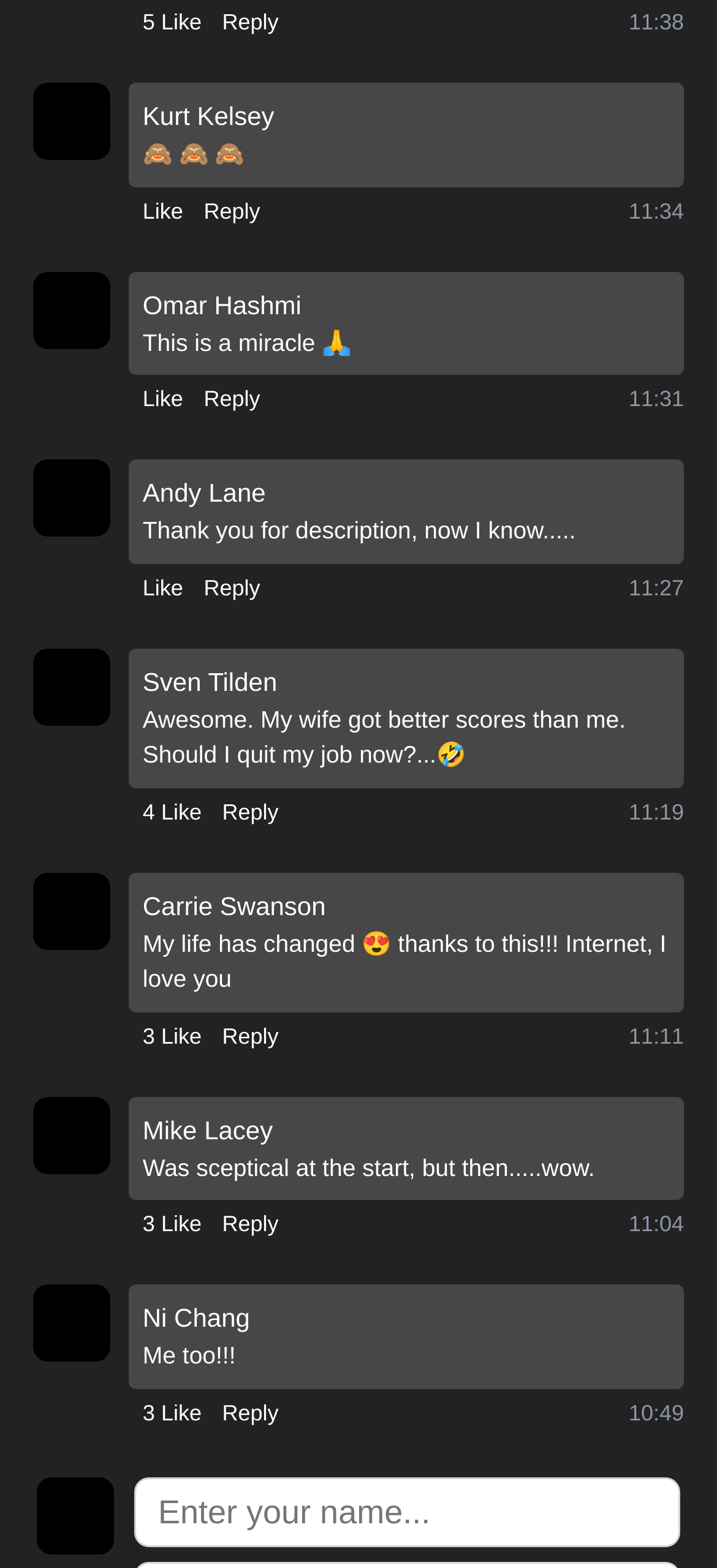Identify the bounding box coordinates of the area that should be clicked in order to complete the given instruction: "Add a new comment". The bounding box coordinates should be four float numbers between 0 and 1, i.e., [left, top, right, bottom].

[0.187, 0.942, 0.949, 0.987]